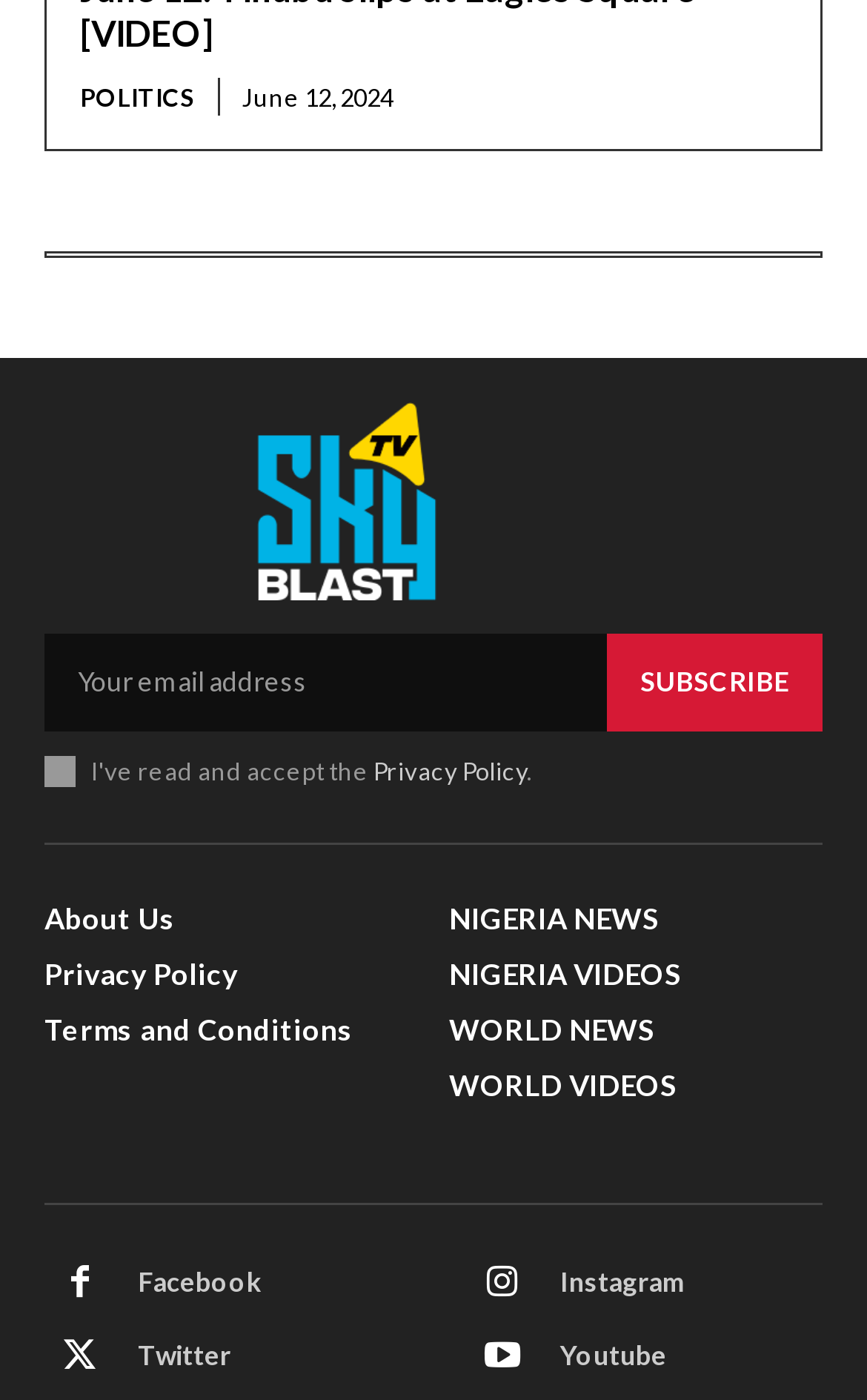Could you indicate the bounding box coordinates of the region to click in order to complete this instruction: "Visit the About Us page".

[0.051, 0.643, 0.482, 0.67]